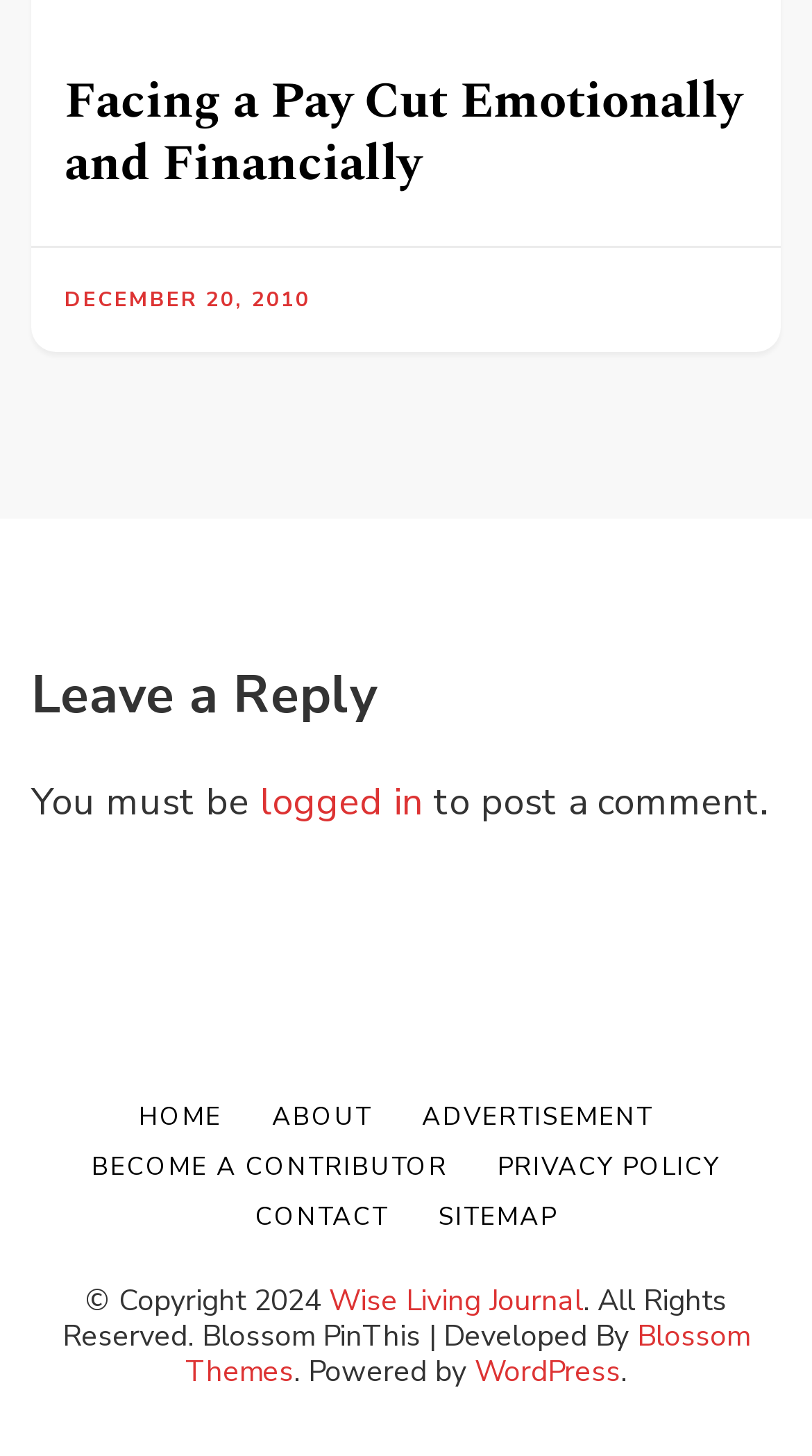What is the name of the website?
Utilize the information in the image to give a detailed answer to the question.

I found the name of the website by looking at the link element with the text 'Wise Living Journal' which is located at the bottom of the page.